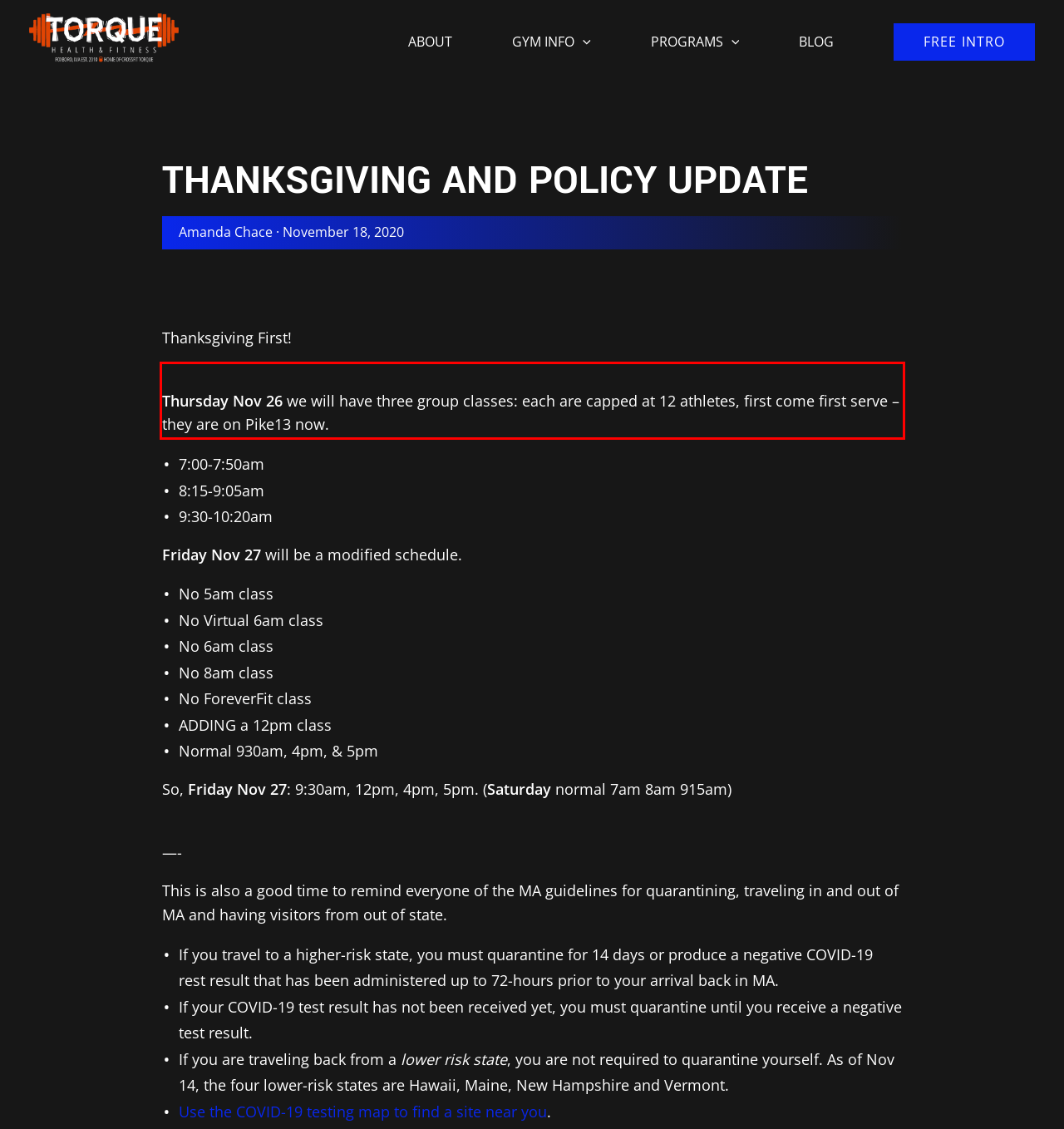Please extract the text content from the UI element enclosed by the red rectangle in the screenshot.

Thursday Nov 26 we will have three group classes: each are capped at 12 athletes, first come first serve – they are on Pike13 now.